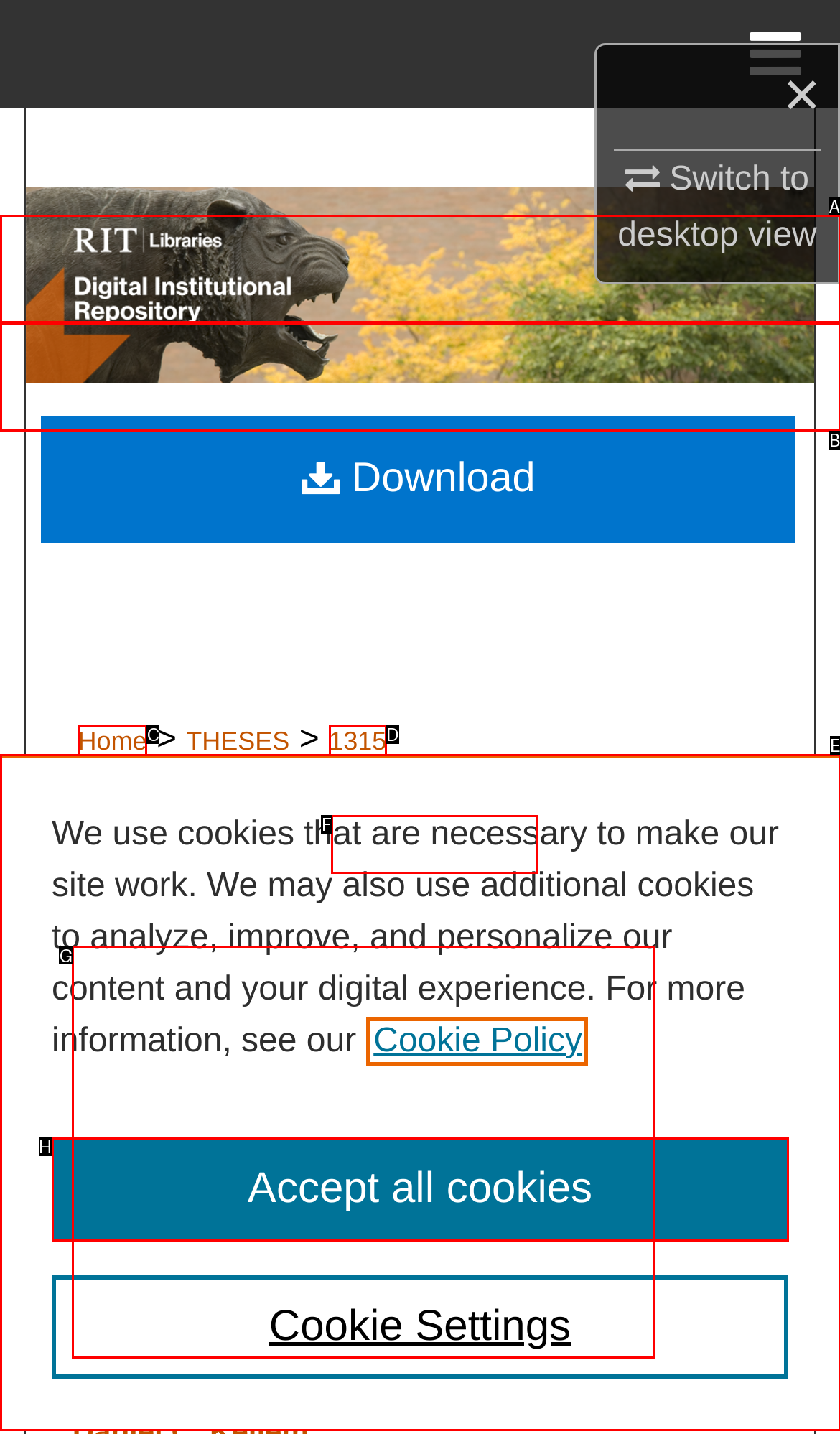Given the task: Browse Colleges and Departments, point out the letter of the appropriate UI element from the marked options in the screenshot.

A